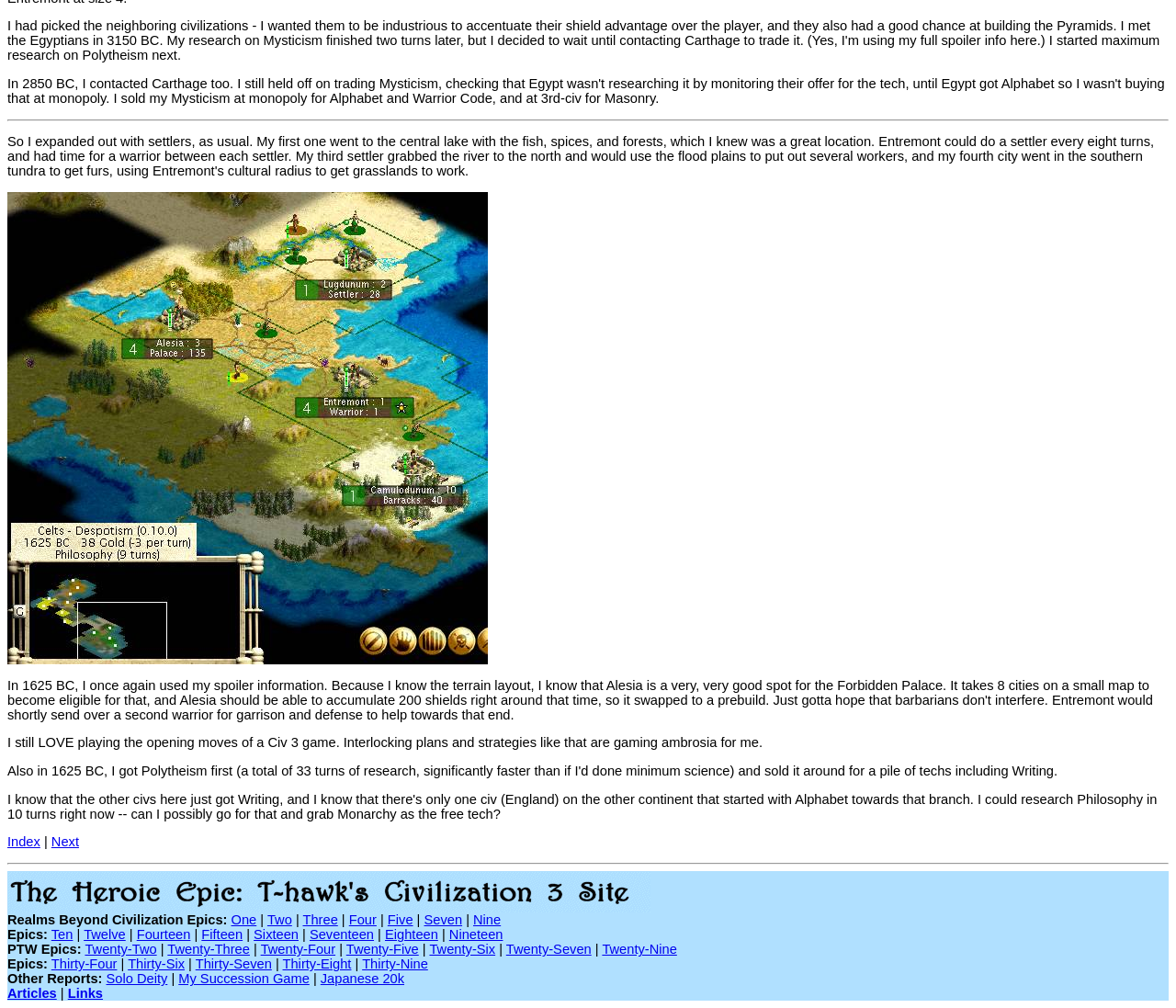Respond with a single word or short phrase to the following question: 
What is the title of the first epic?

One